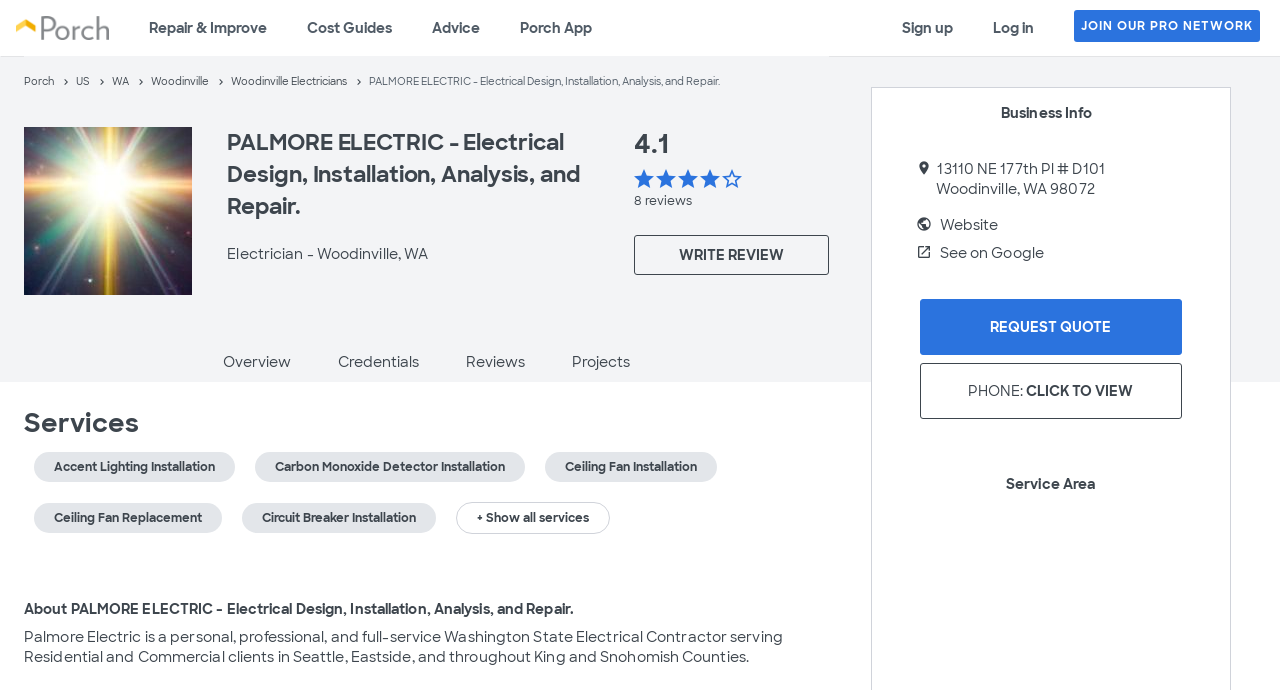Could you find the bounding box coordinates of the clickable area to complete this instruction: "View the online exhibition Inspired by Nature"?

None